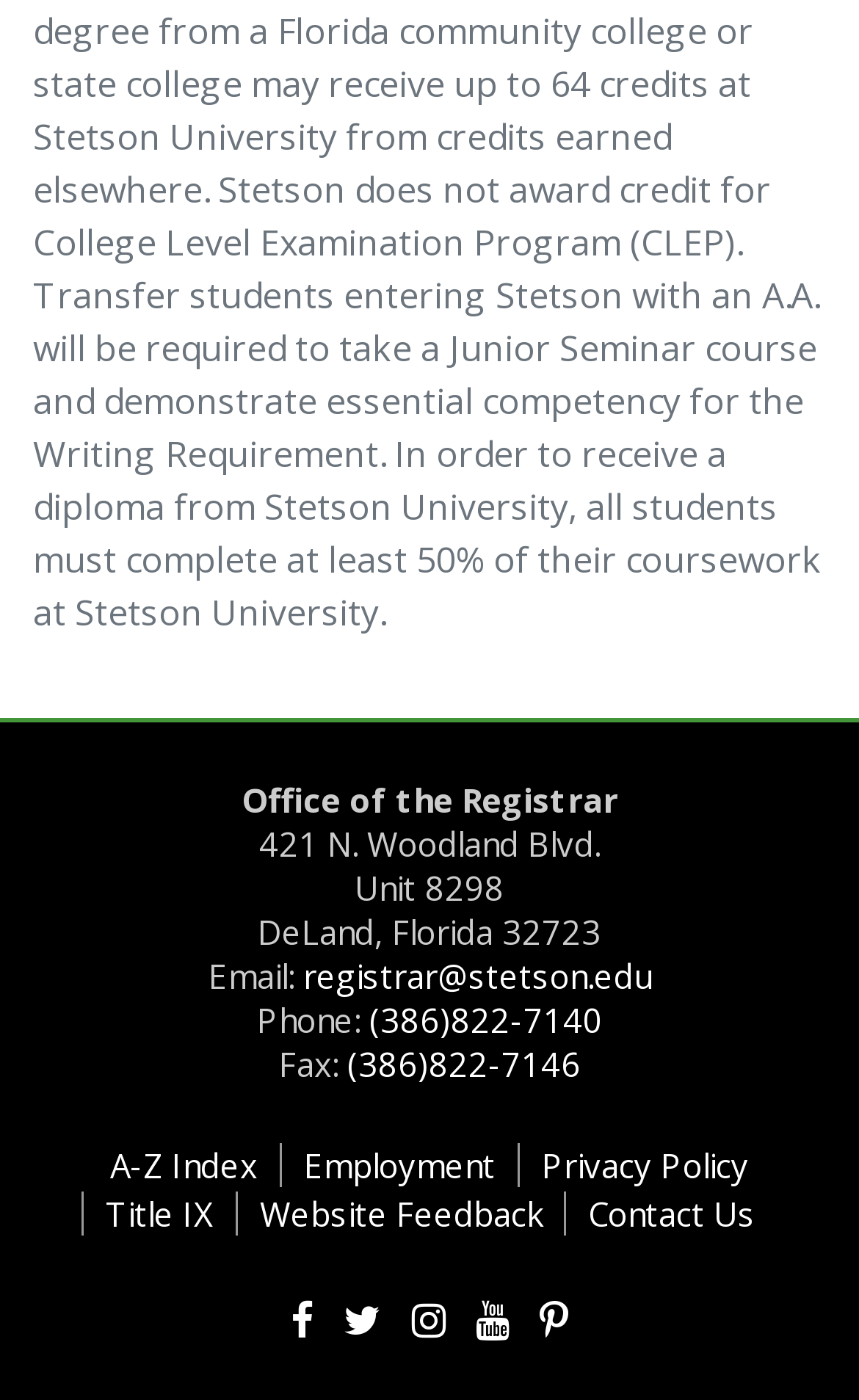What is the address of the Office of the Registrar?
Answer with a single word or phrase, using the screenshot for reference.

421 N. Woodland Blvd., Unit 8298, DeLand, Florida 32723